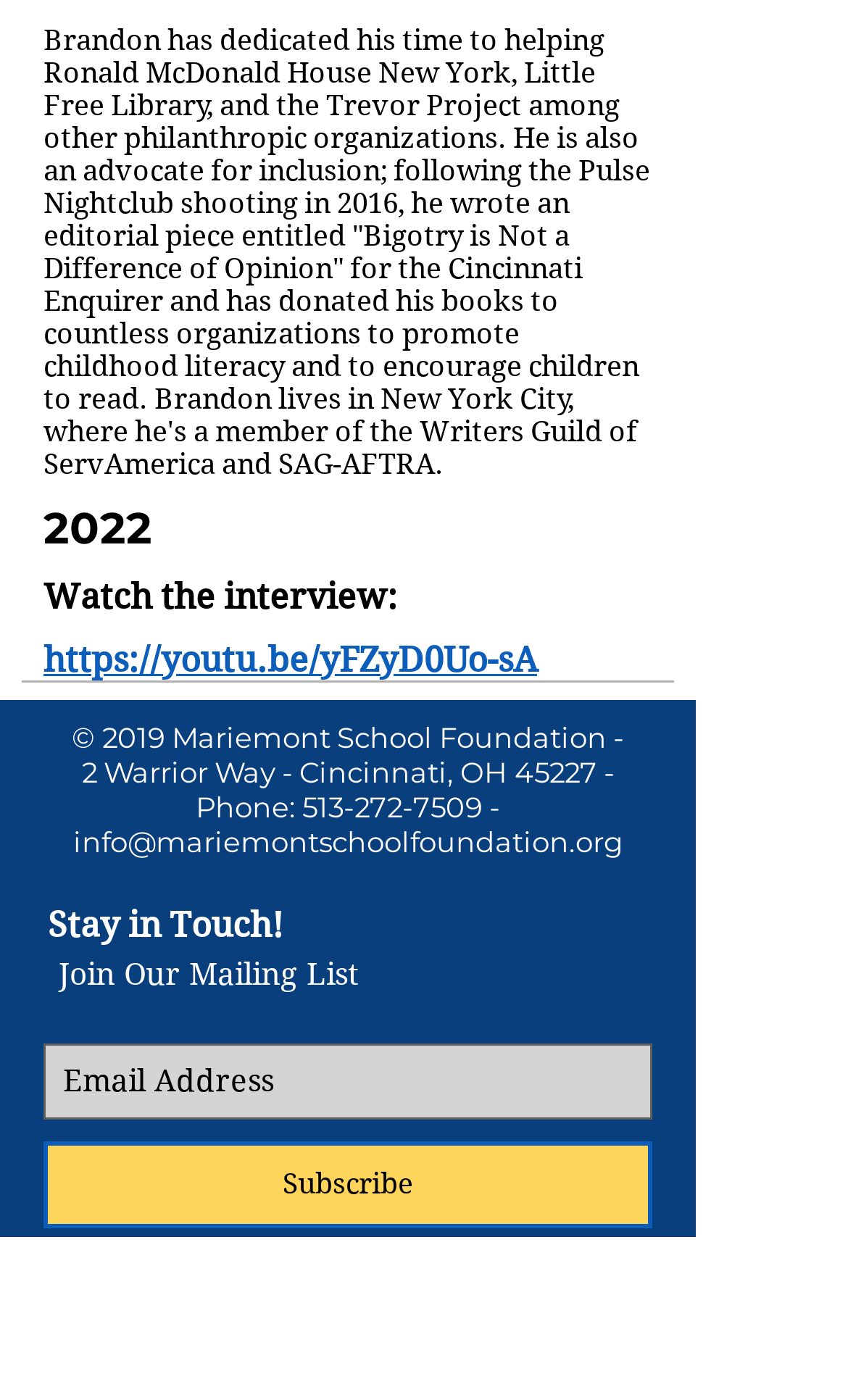Please provide the bounding box coordinates for the UI element as described: "info@mariemontschoolfoundation.org". The coordinates must be four floats between 0 and 1, represented as [left, top, right, bottom].

[0.086, 0.589, 0.735, 0.613]